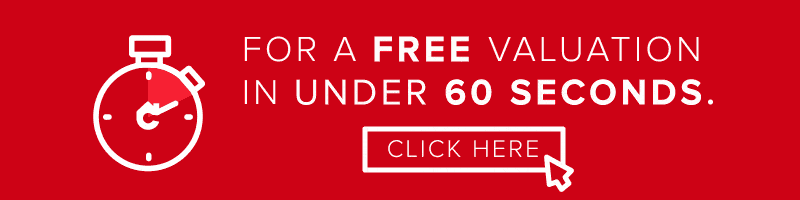What action is encouraged by the call-to-action box?
Analyze the image and deliver a detailed answer to the question.

The call-to-action box below the stopwatch illustration states 'CLICK HERE', which is a clear instruction to the viewer to engage further and take a specific action.